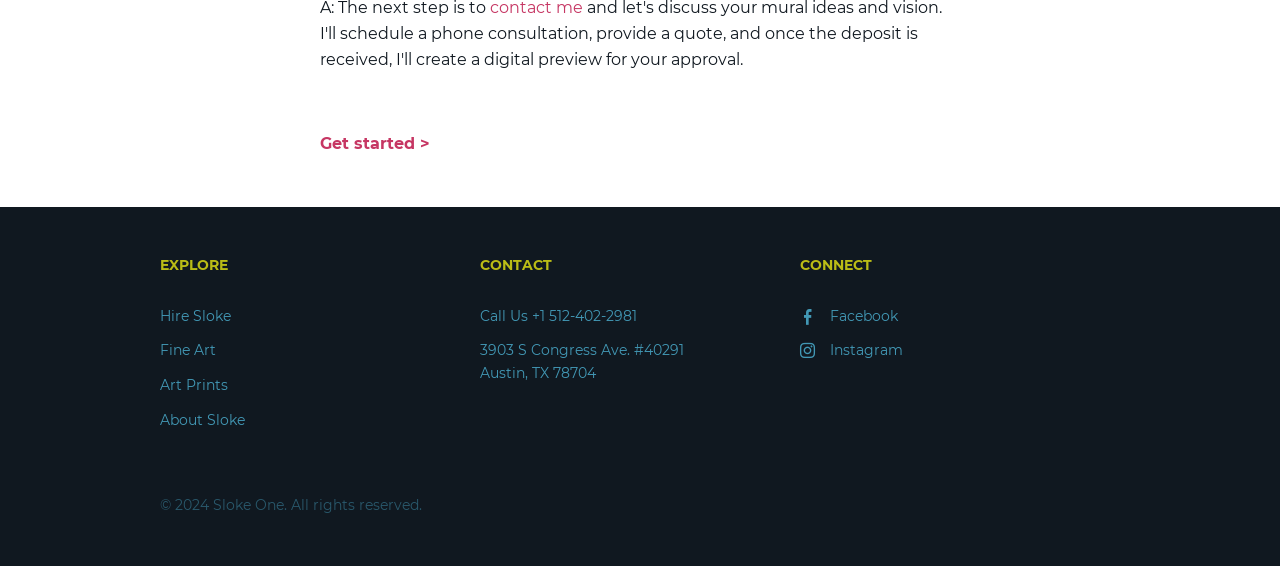Identify the coordinates of the bounding box for the element described below: "Fine Art". Return the coordinates as four float numbers between 0 and 1: [left, top, right, bottom].

[0.125, 0.603, 0.169, 0.635]